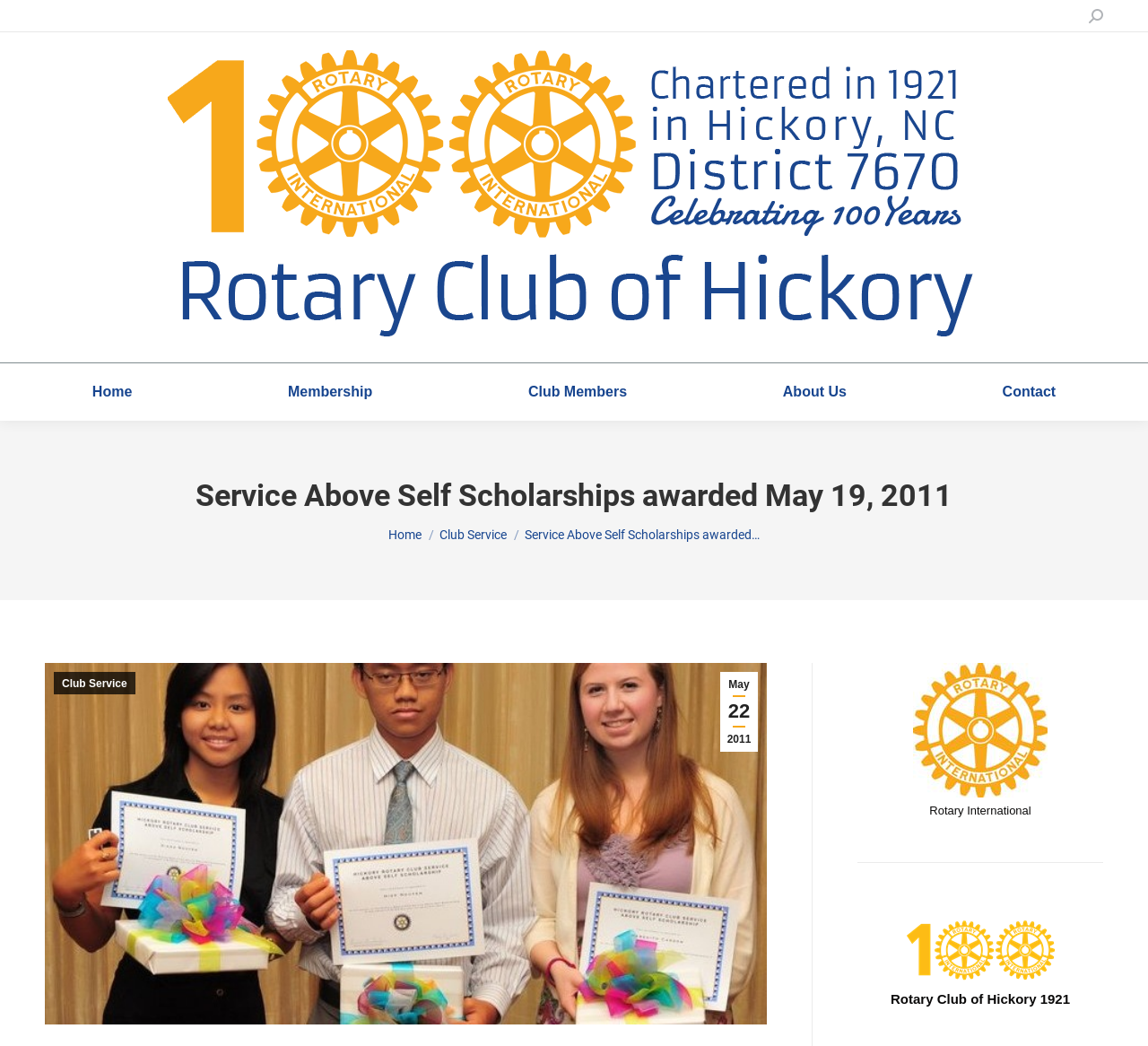Determine the bounding box coordinates of the element that should be clicked to execute the following command: "Read the article 'Zambia asks mine customers to include option income tax costs …'".

None